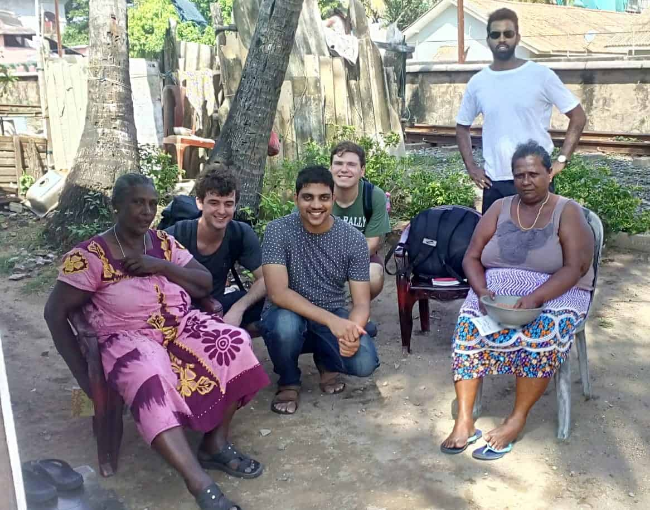What type of environment is depicted in the image?
Use the screenshot to answer the question with a single word or phrase.

Rural